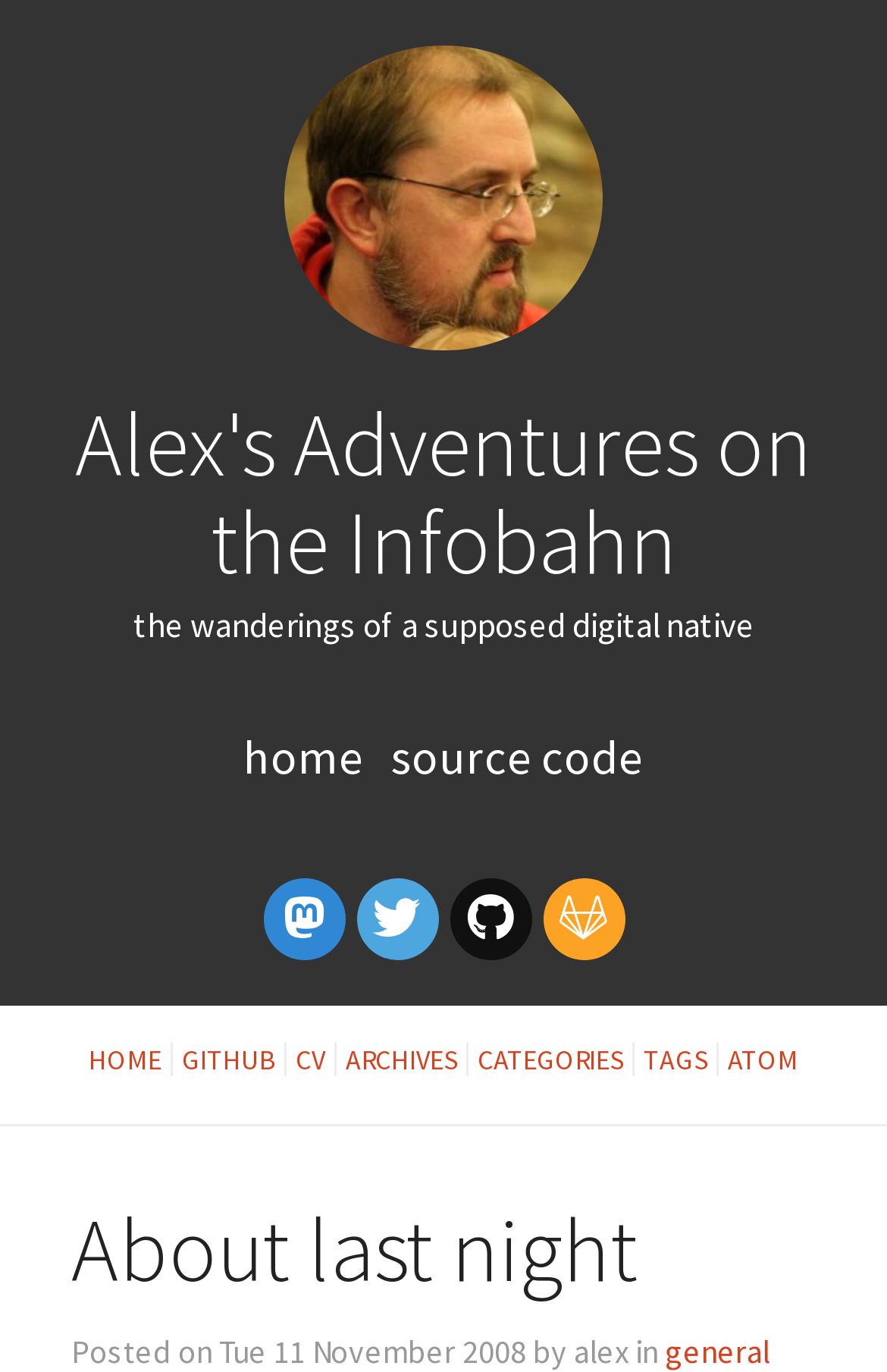Please identify the primary heading of the webpage and give its text content.

Alex's Adventures on the Infobahn